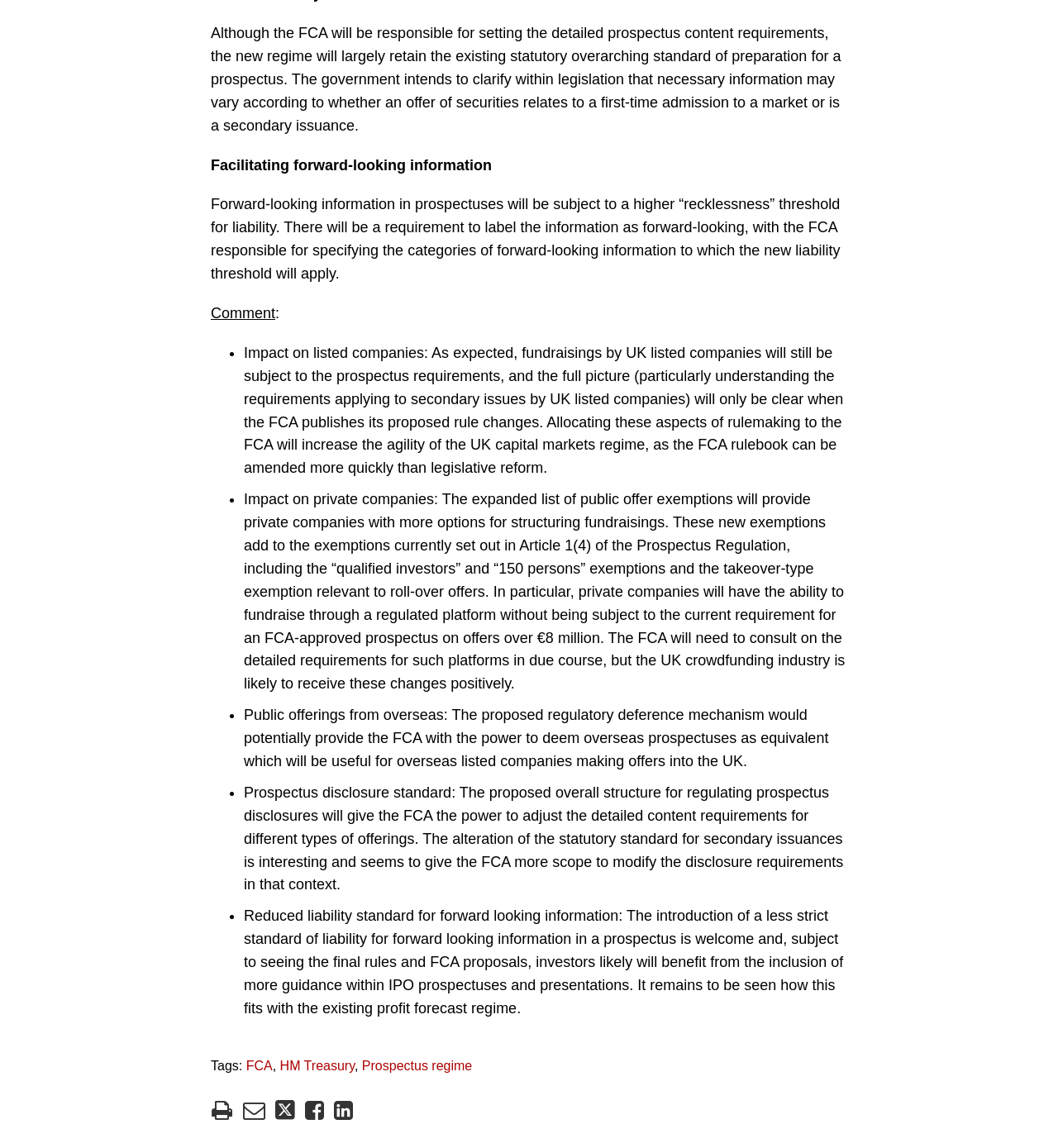Find the bounding box coordinates for the UI element whose description is: "Share this post on LinkedIn". The coordinates should be four float numbers between 0 and 1, in the format [left, top, right, bottom].

[0.316, 0.346, 0.334, 0.366]